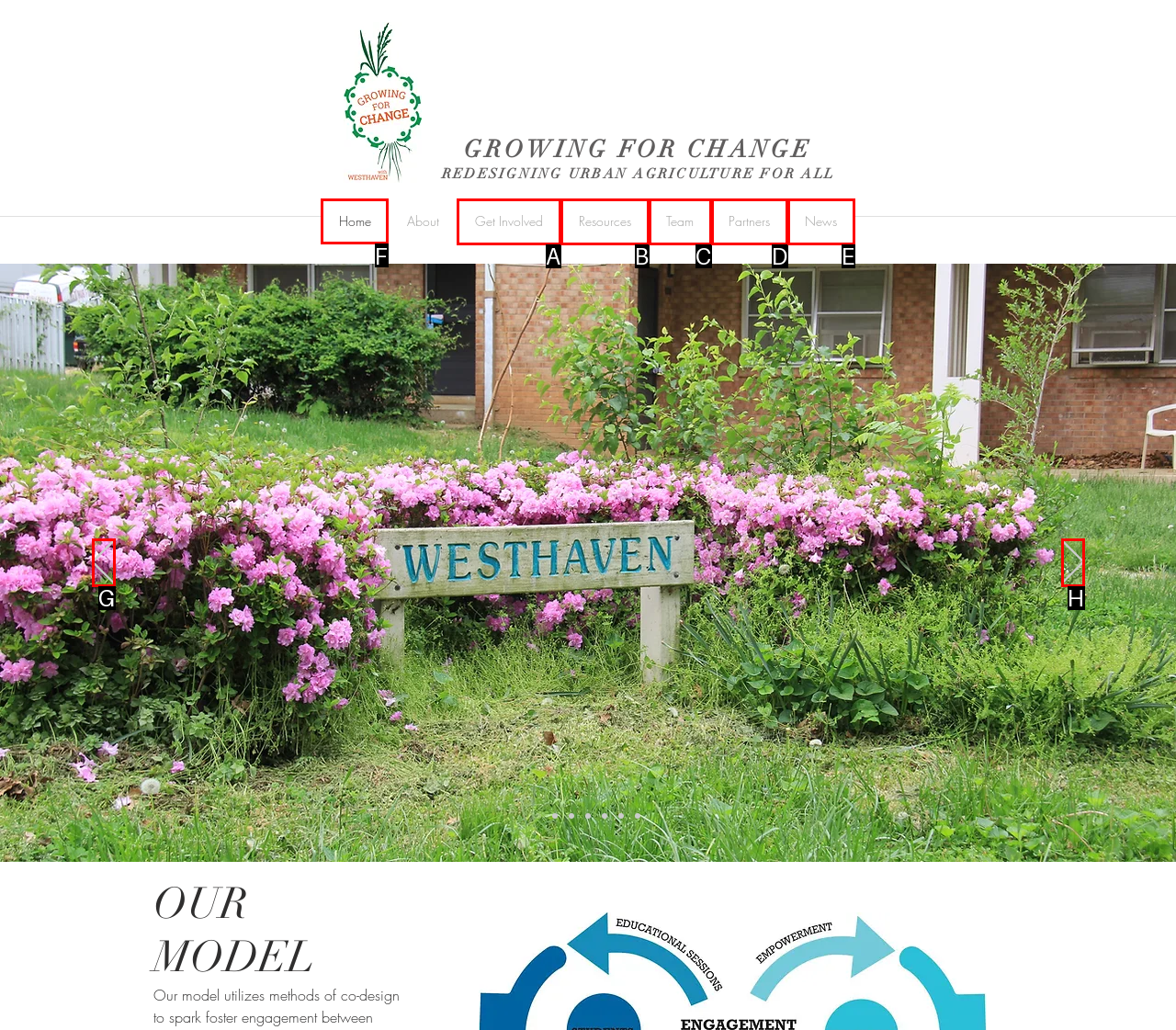Determine which option you need to click to execute the following task: Click the 'Home' link. Provide your answer as a single letter.

F